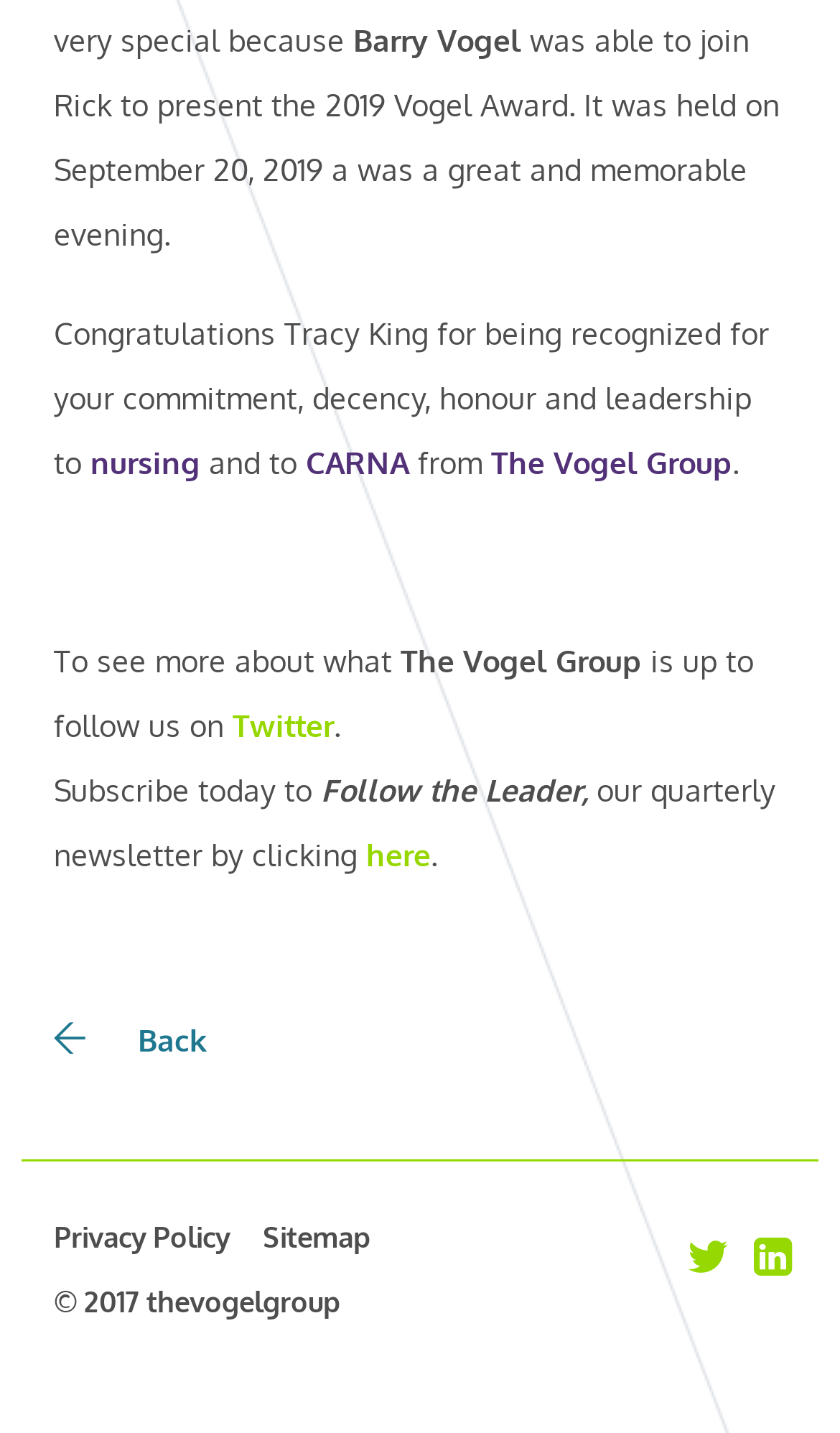What is the name of the quarterly newsletter?
Refer to the image and provide a detailed answer to the question.

The answer can be found in the StaticText element with the text 'Follow the Leader,', which is mentioned in the sentence 'Subscribe today to...'.